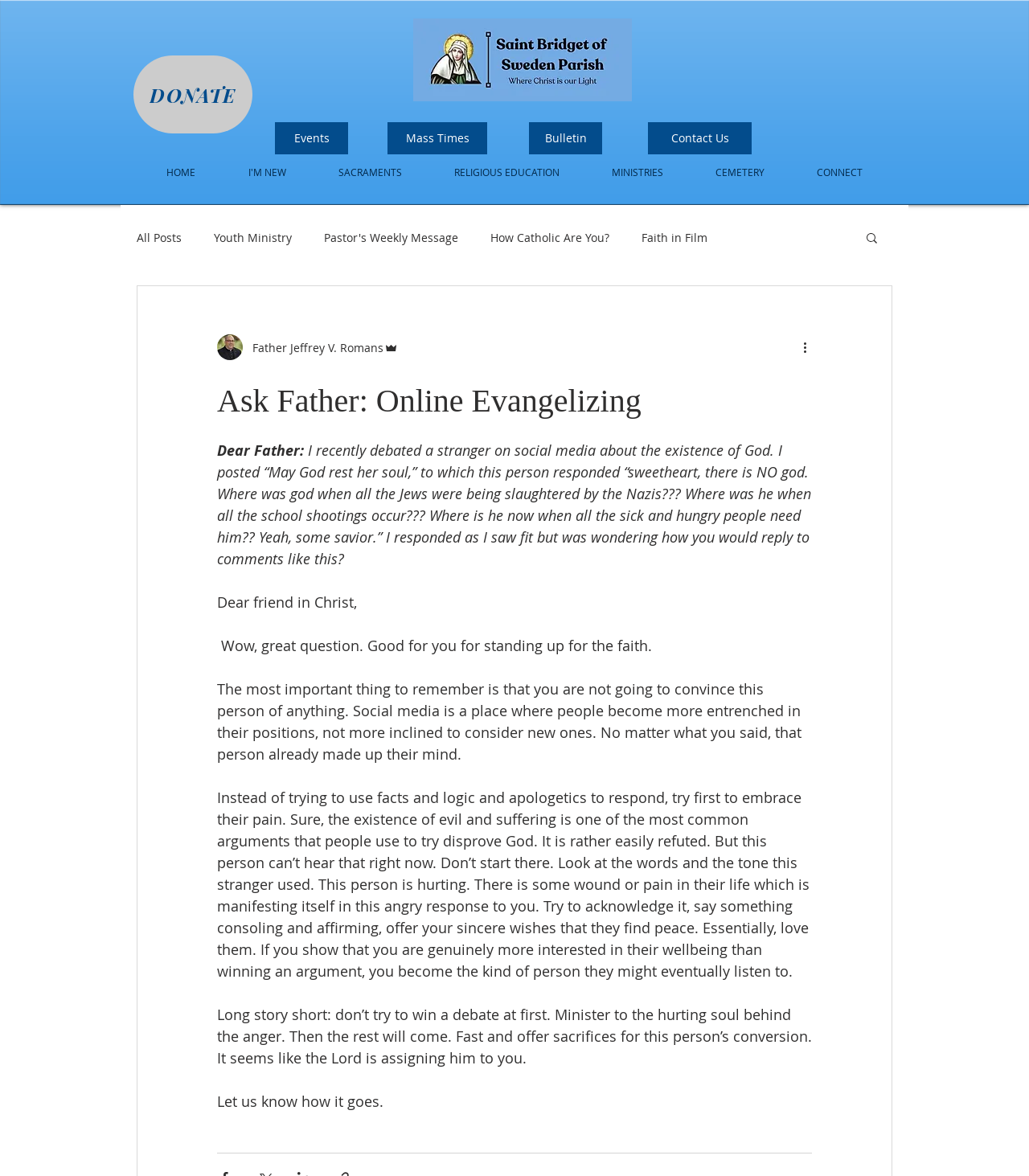Determine the bounding box coordinates of the clickable region to execute the instruction: "Click on the 'DONATE' link". The coordinates should be four float numbers between 0 and 1, denoted as [left, top, right, bottom].

[0.13, 0.047, 0.245, 0.113]